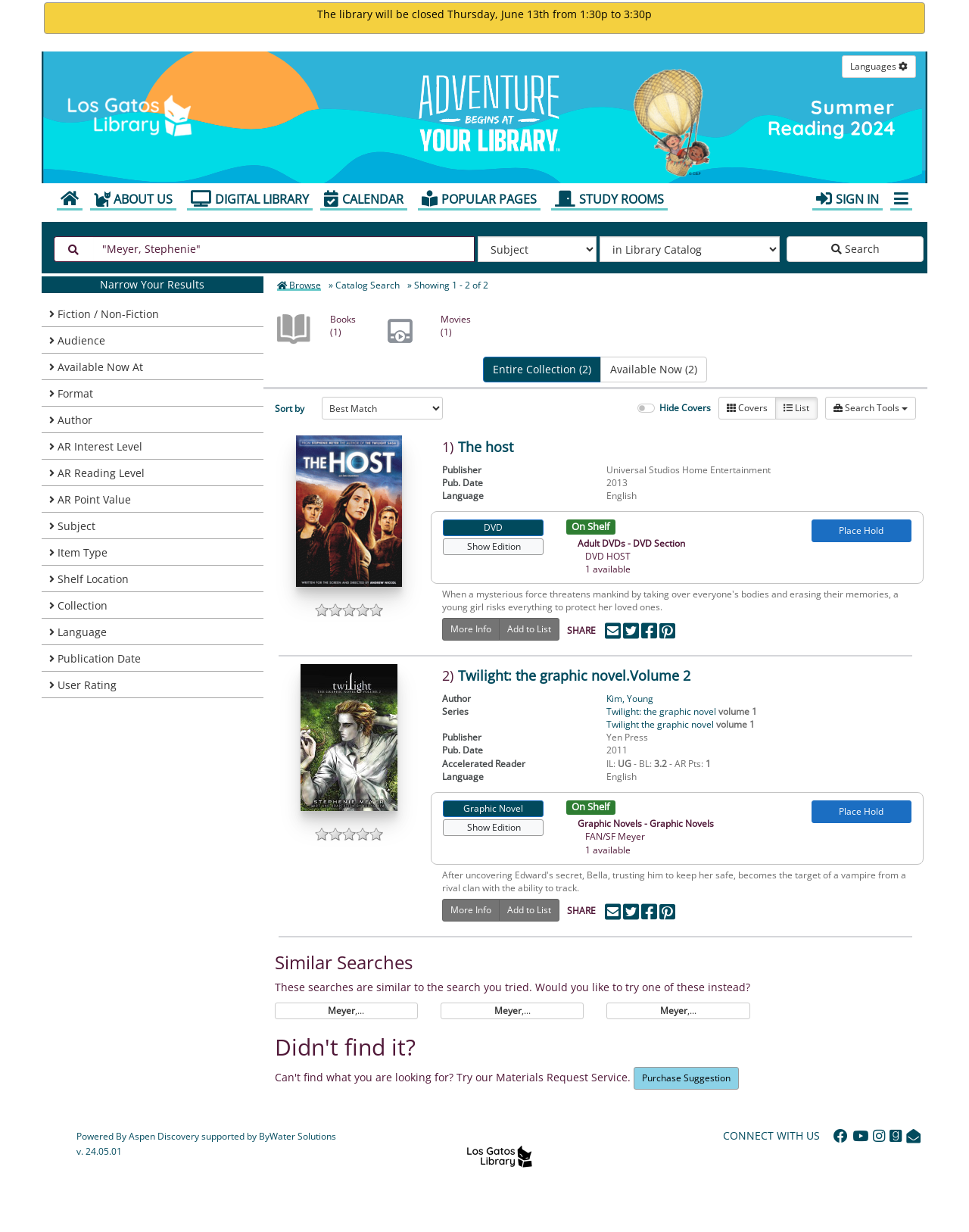Please respond to the question using a single word or phrase:
How many search results are shown?

2